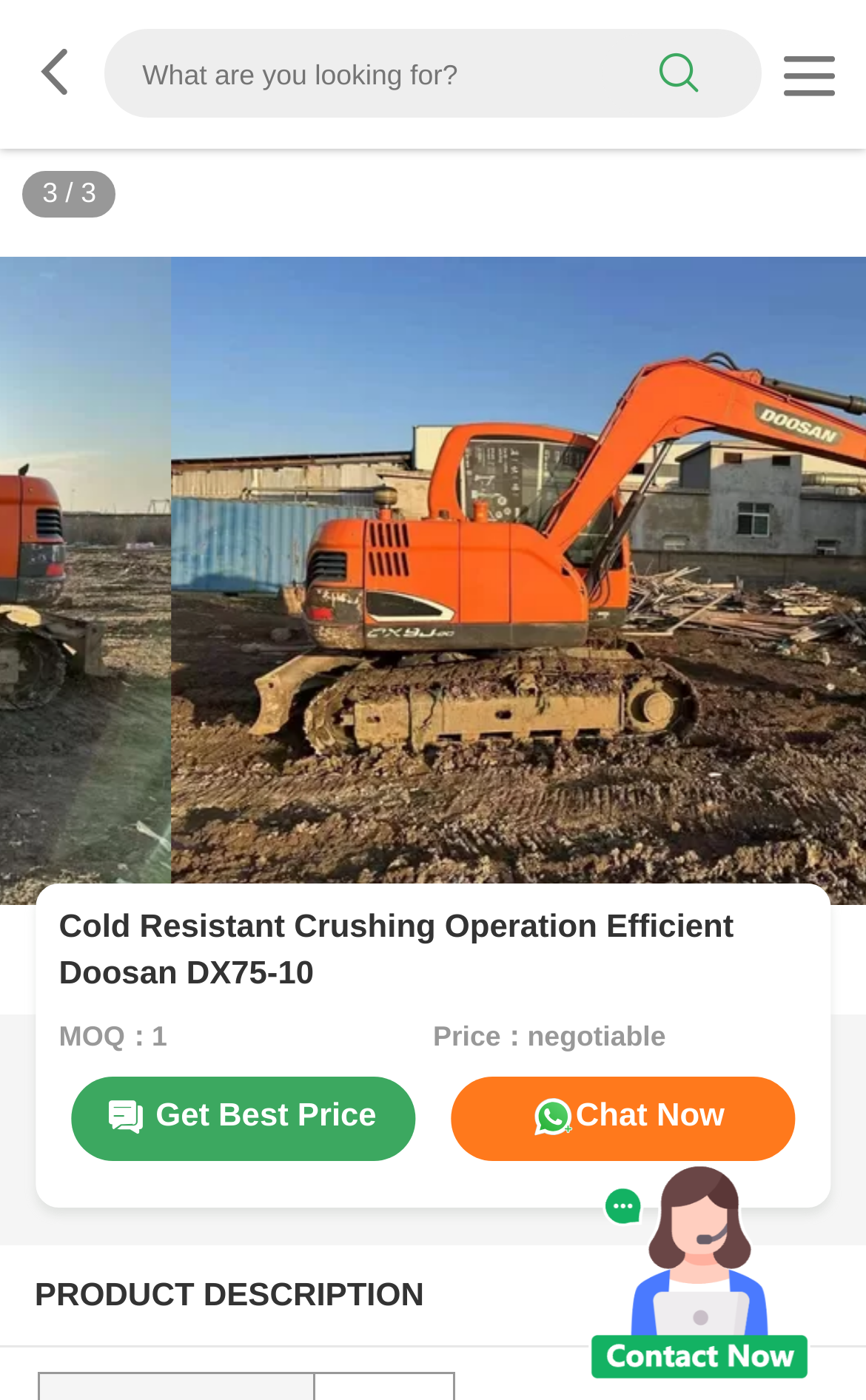What is the minimum order quantity? Using the information from the screenshot, answer with a single word or phrase.

1